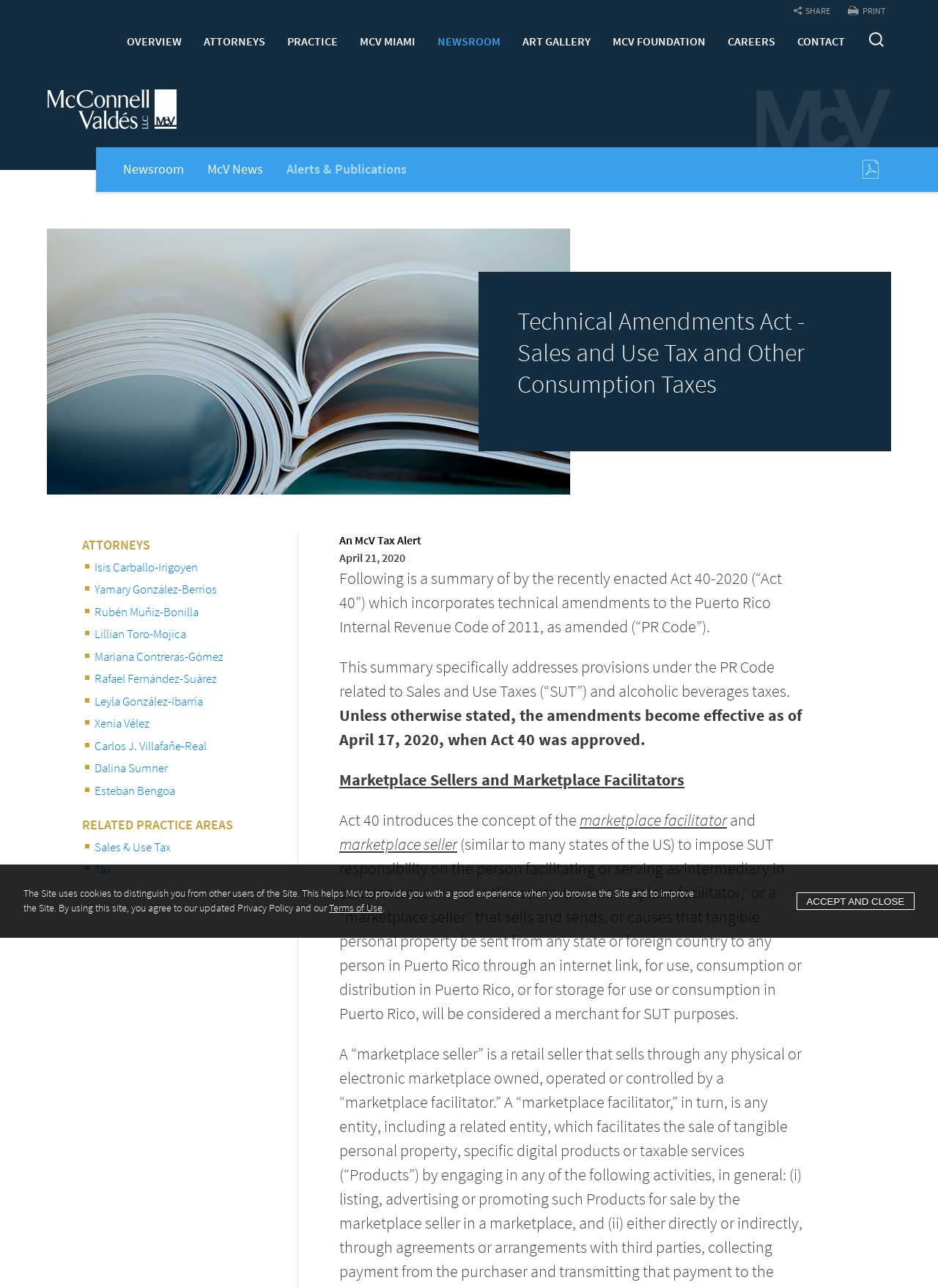What is the topic of the article?
Provide a detailed answer to the question, using the image to inform your response.

The topic of the article can be found in the heading 'Technical Amendments Act - Sales and Use Tax and Other Consumption Taxes' which is located at the top center of the webpage, with a bounding box of [0.551, 0.237, 0.909, 0.319].